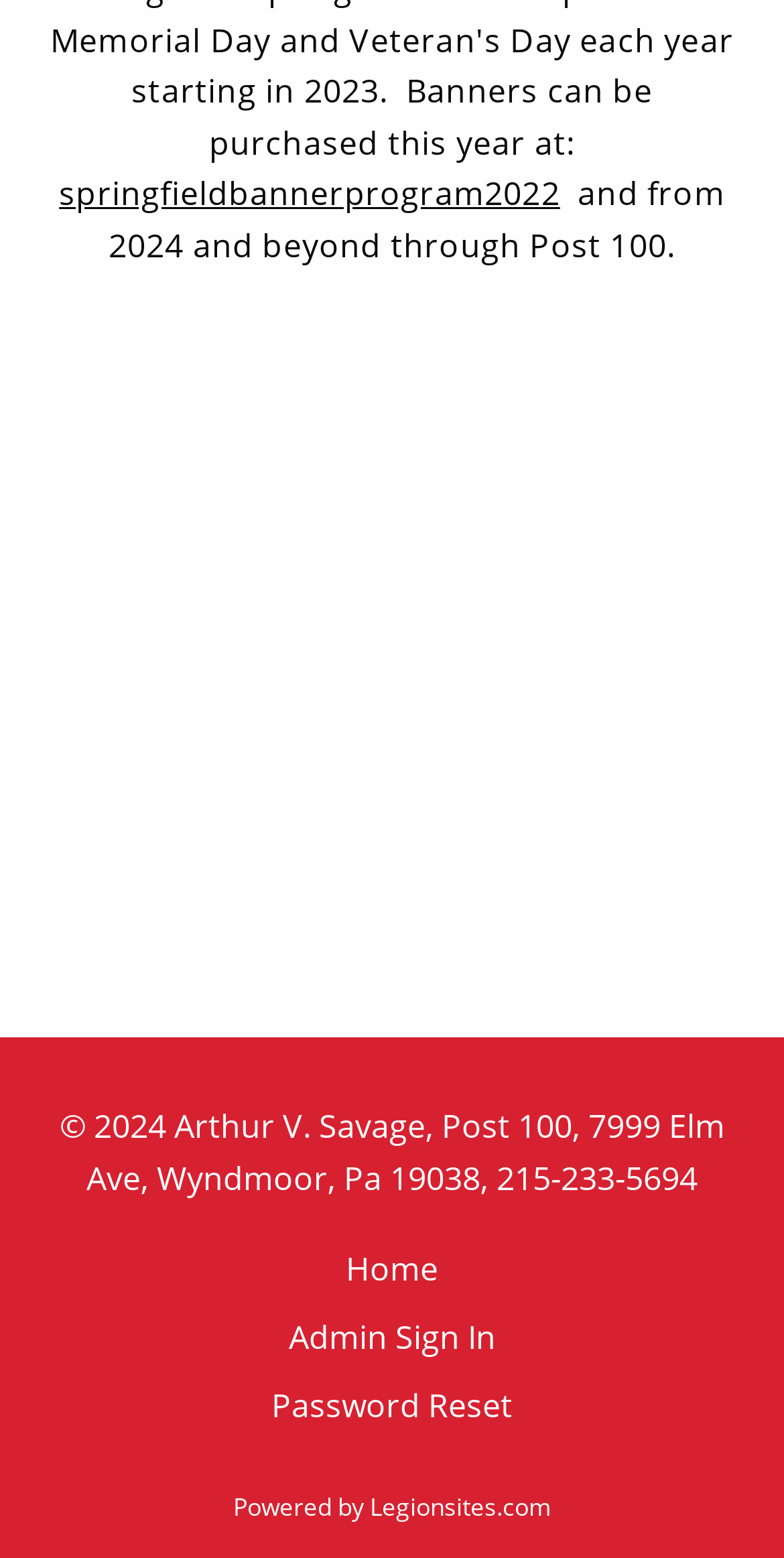What is the address of Post 100?
Please respond to the question thoroughly and include all relevant details.

The answer can be found in the StaticText element with the text '© 2024 Arthur V. Savage, Post 100, 7999 Elm Ave, Wyndmoor, Pa 19038, 215-233-5694' at the bottom of the webpage, which provides the address of Post 100.